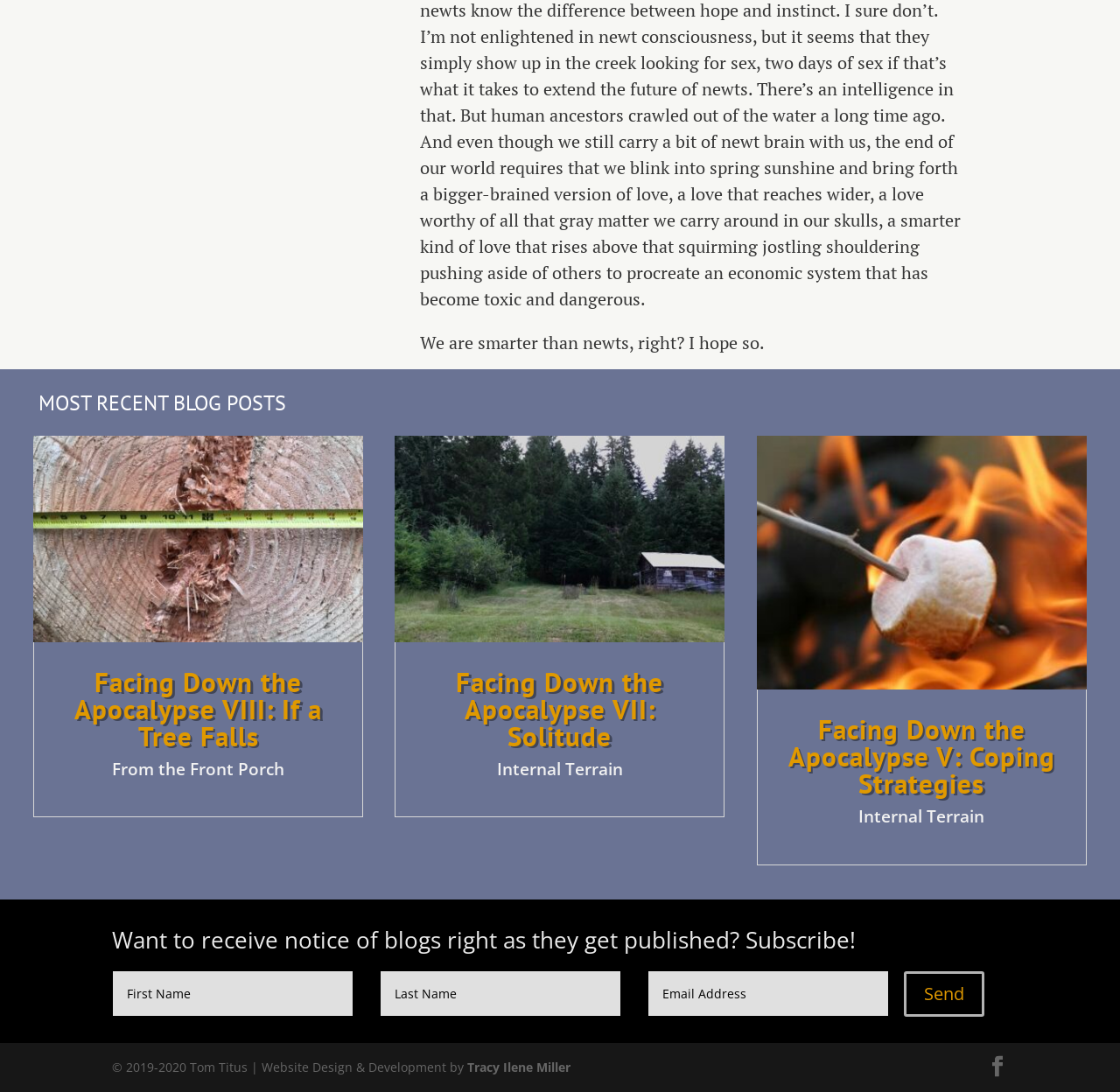Please determine the bounding box coordinates for the element that should be clicked to follow these instructions: "View the Personal Coach for Financial Services Executives heading".

None